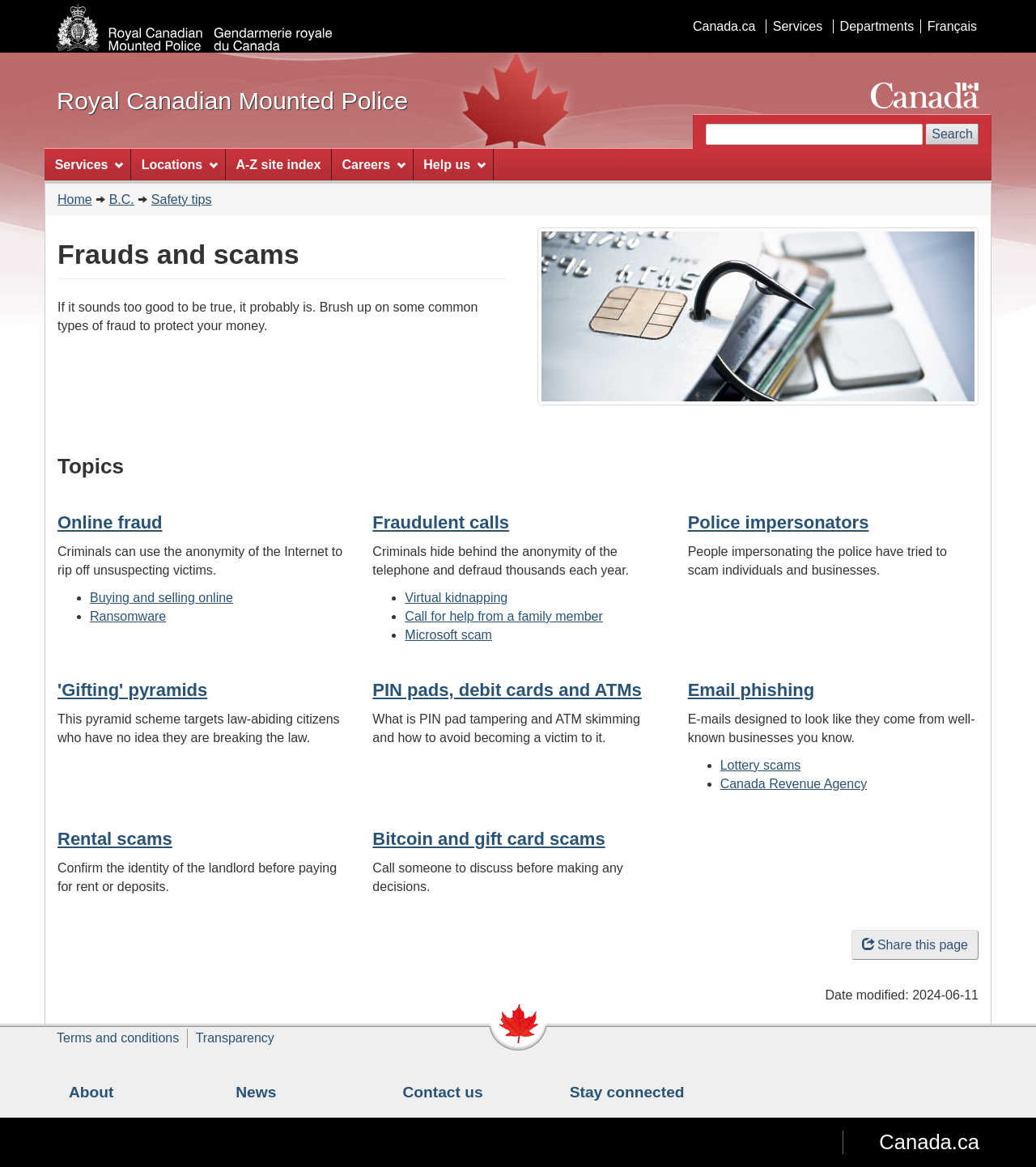Determine the bounding box coordinates for the UI element described. Format the coordinates as (top-left x, top-left y, bottom-right x, bottom-right y) and ensure all values are between 0 and 1. Element description: 'Gifting' pyramids

[0.055, 0.582, 0.2, 0.6]